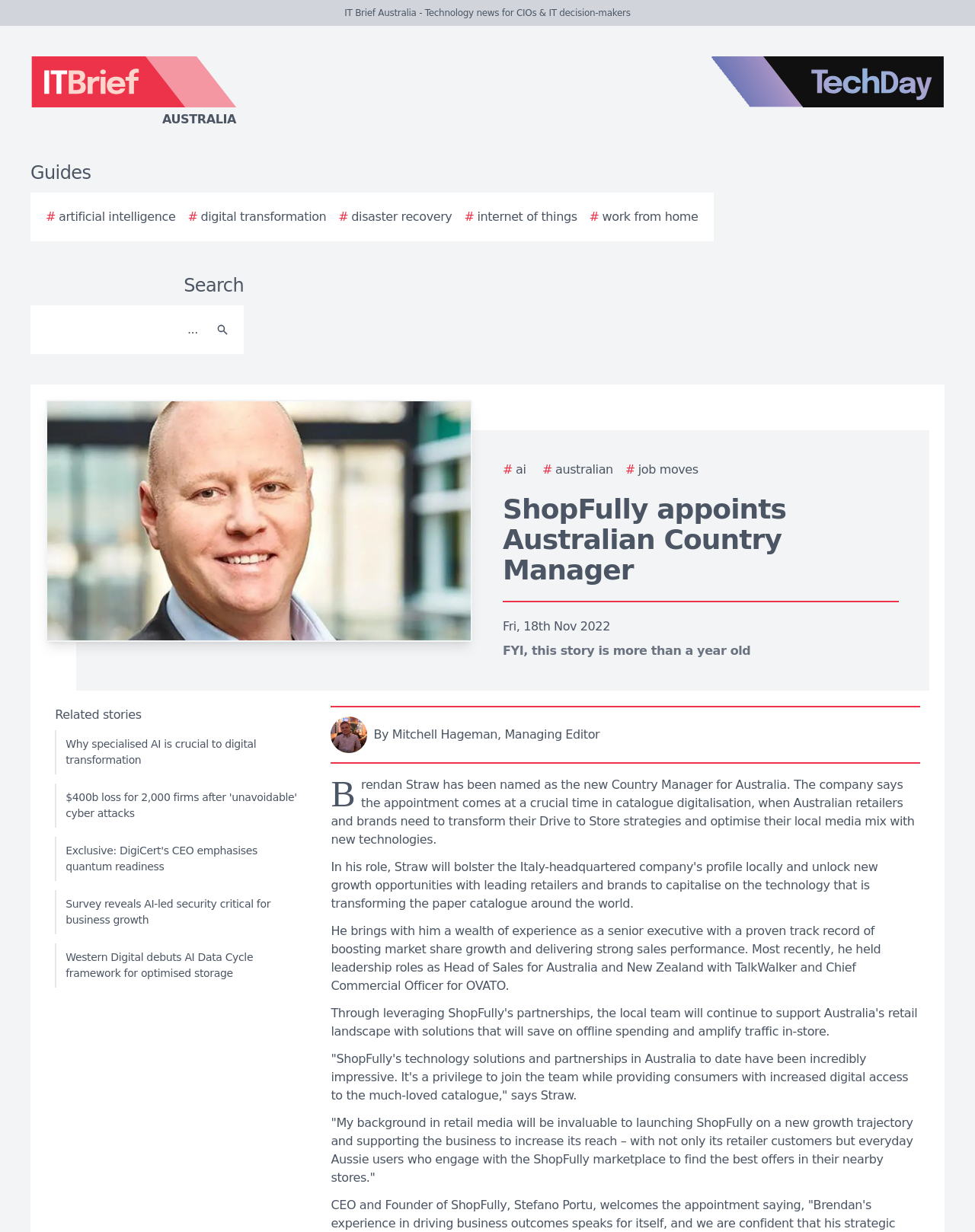Please find and report the primary heading text from the webpage.

ShopFully appoints Australian Country Manager